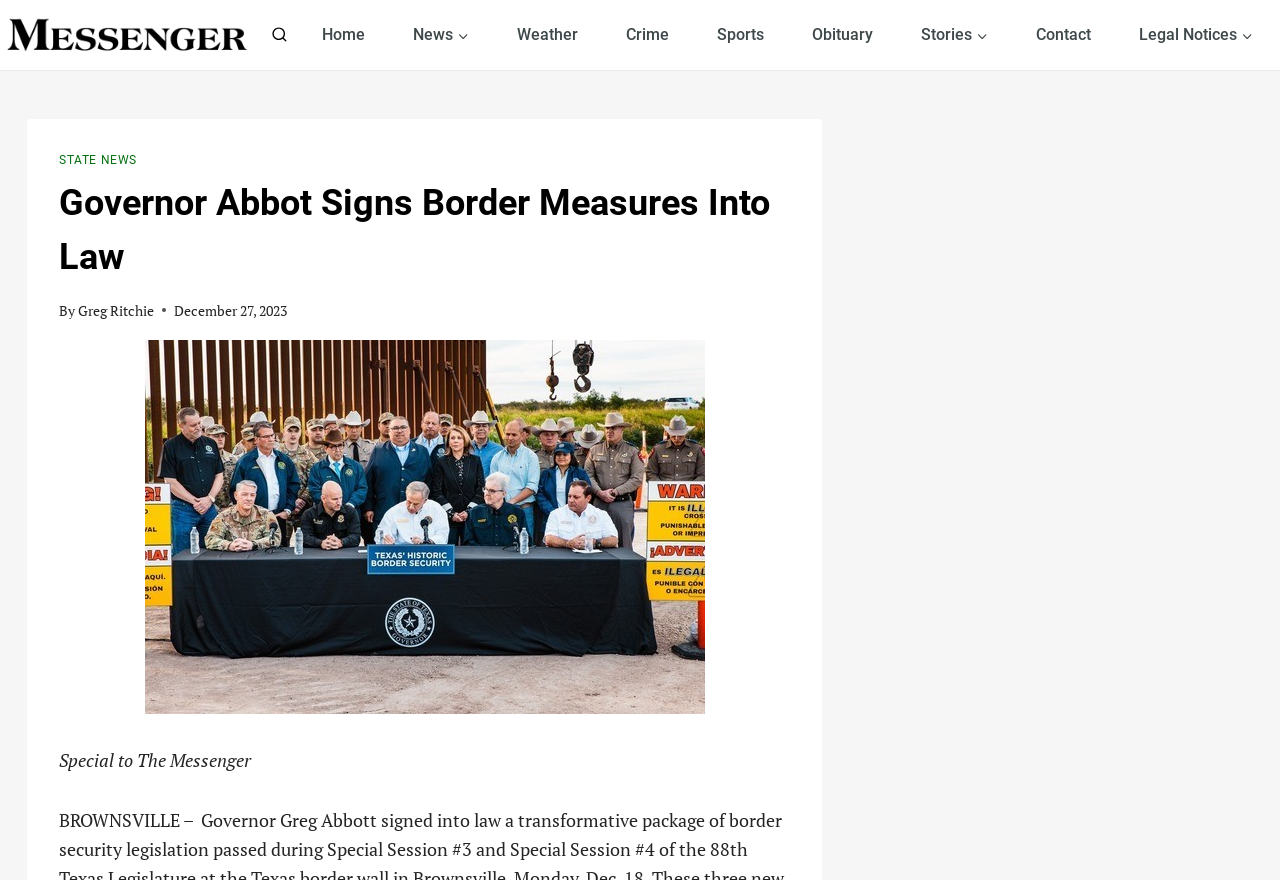Determine the bounding box coordinates of the clickable area required to perform the following instruction: "expand news menu". The coordinates should be represented as four float numbers between 0 and 1: [left, top, right, bottom].

[0.355, 0.02, 0.367, 0.06]